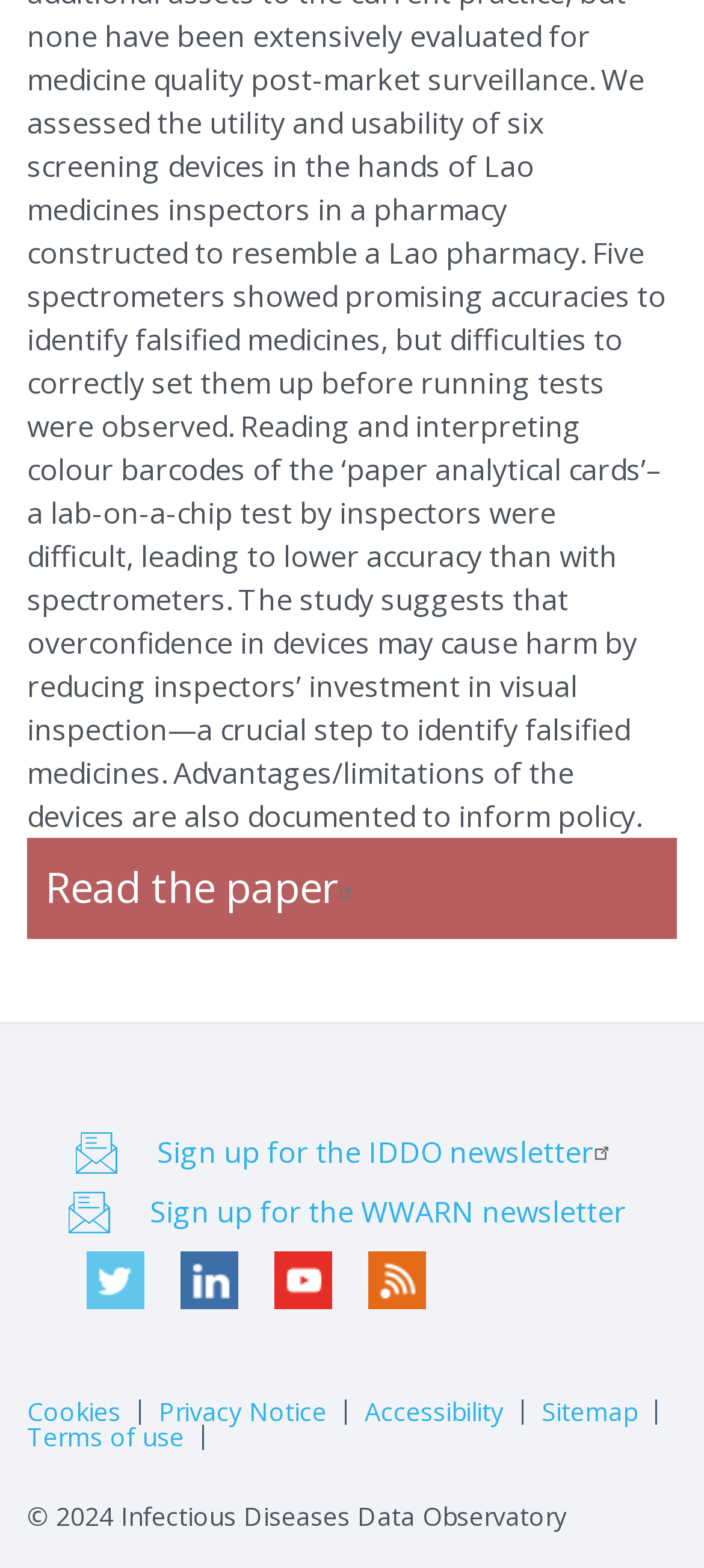Locate the bounding box coordinates of the region to be clicked to comply with the following instruction: "Read the paper". The coordinates must be four float numbers between 0 and 1, in the form [left, top, right, bottom].

[0.064, 0.547, 0.518, 0.583]